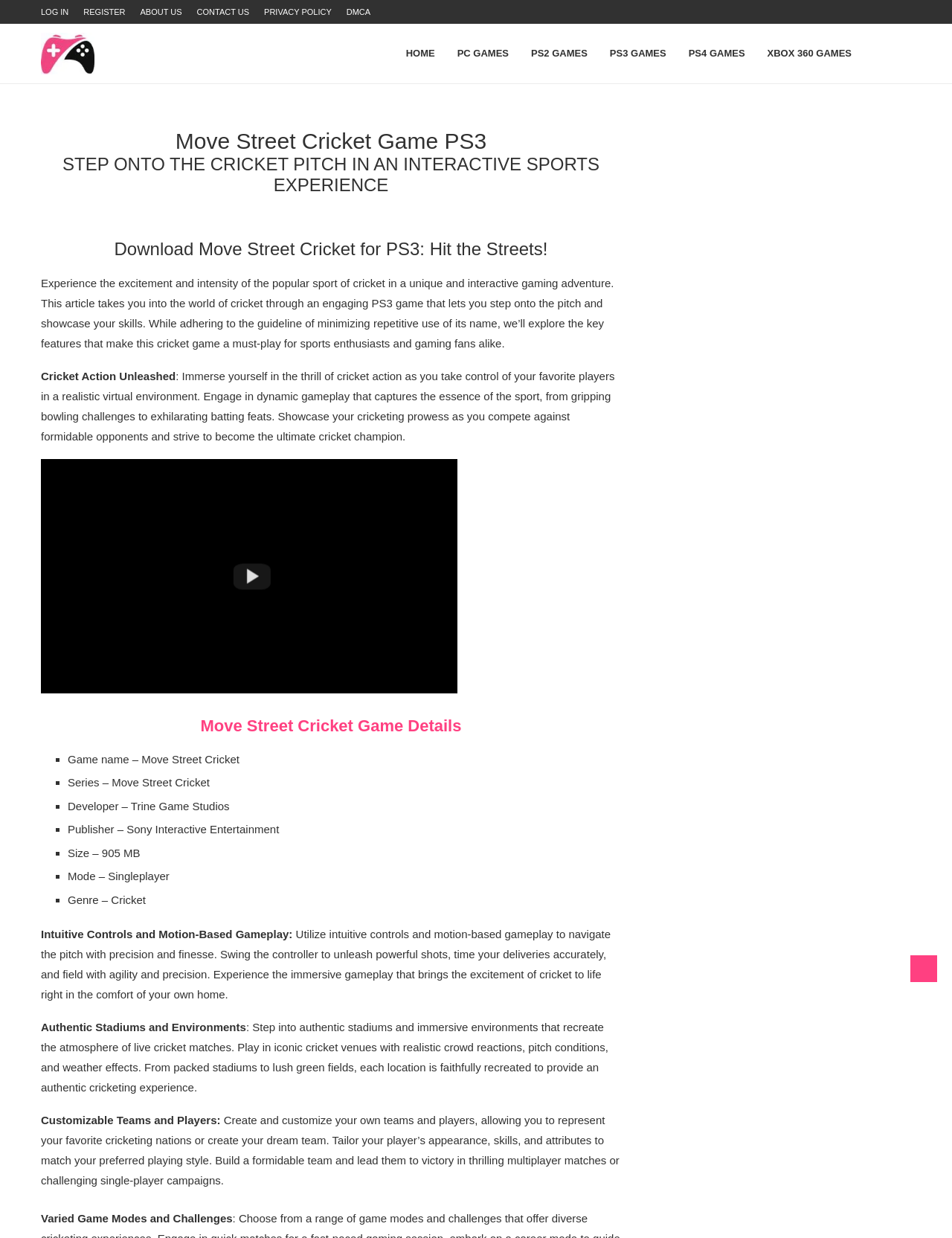Identify the bounding box coordinates of the section to be clicked to complete the task described by the following instruction: "Click on REGISTER". The coordinates should be four float numbers between 0 and 1, formatted as [left, top, right, bottom].

[0.088, 0.0, 0.132, 0.019]